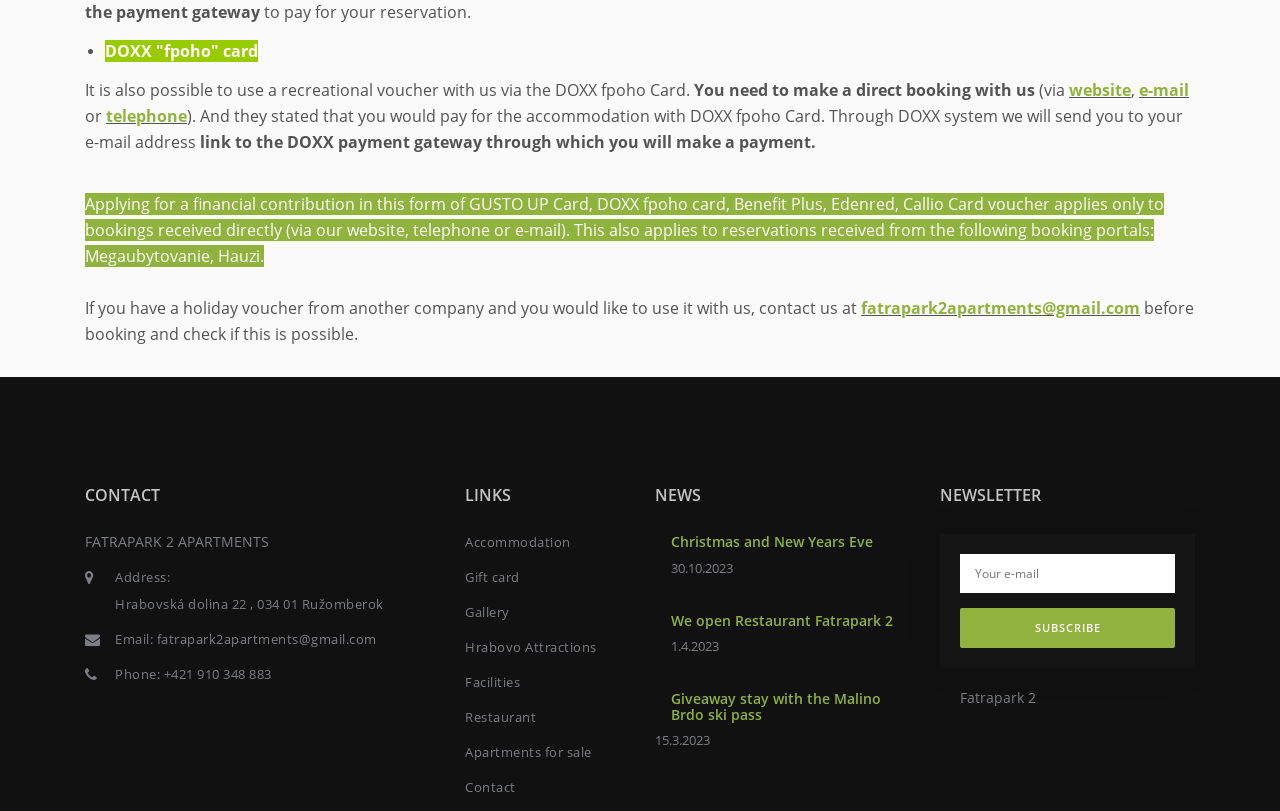What is the address of the apartments?
Look at the image and respond with a one-word or short-phrase answer.

Hrabovská dolina 22, 034 01 Ružomberok